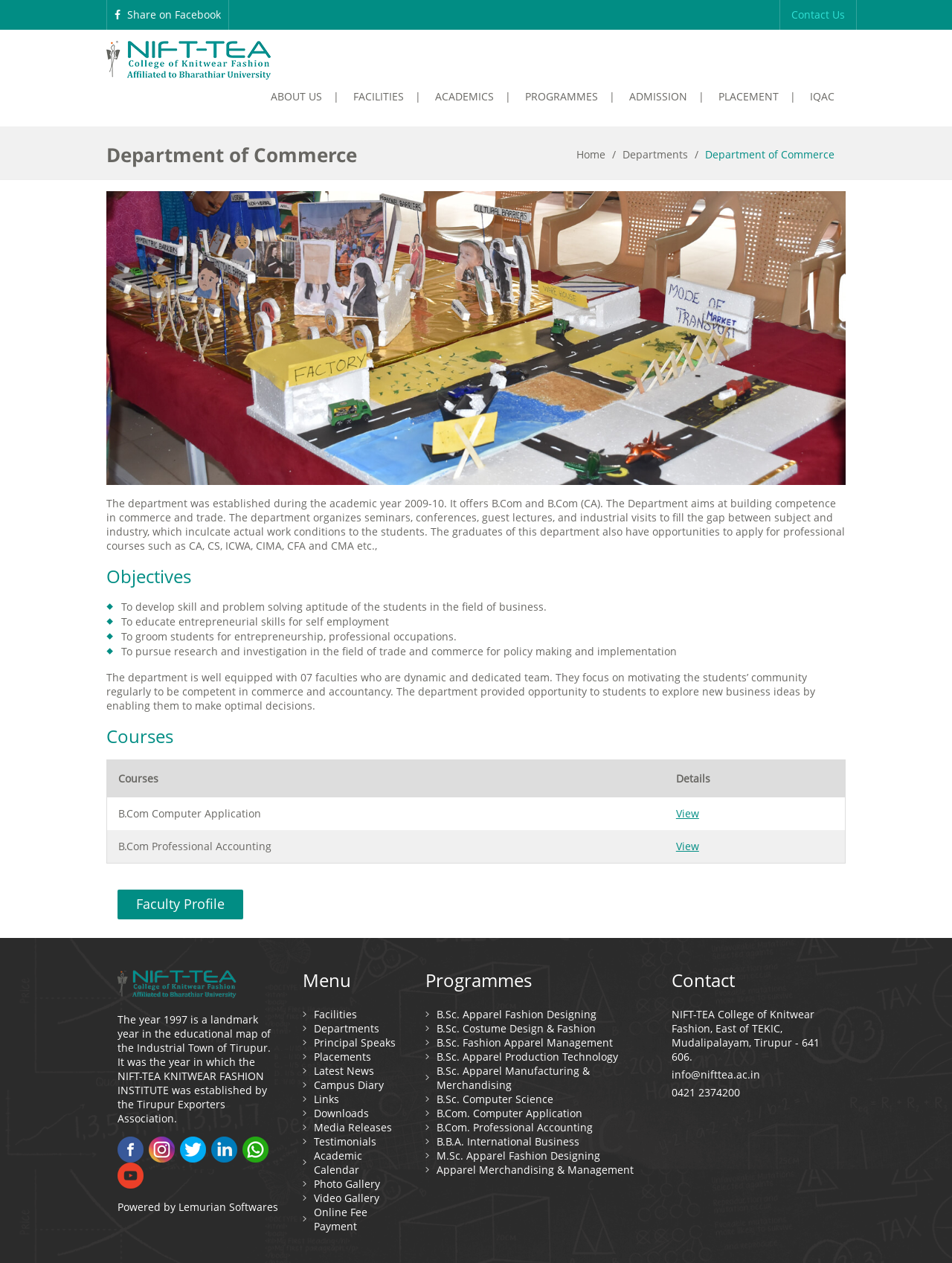Find and indicate the bounding box coordinates of the region you should select to follow the given instruction: "Go to the 'Facilities' page".

[0.359, 0.053, 0.436, 0.1]